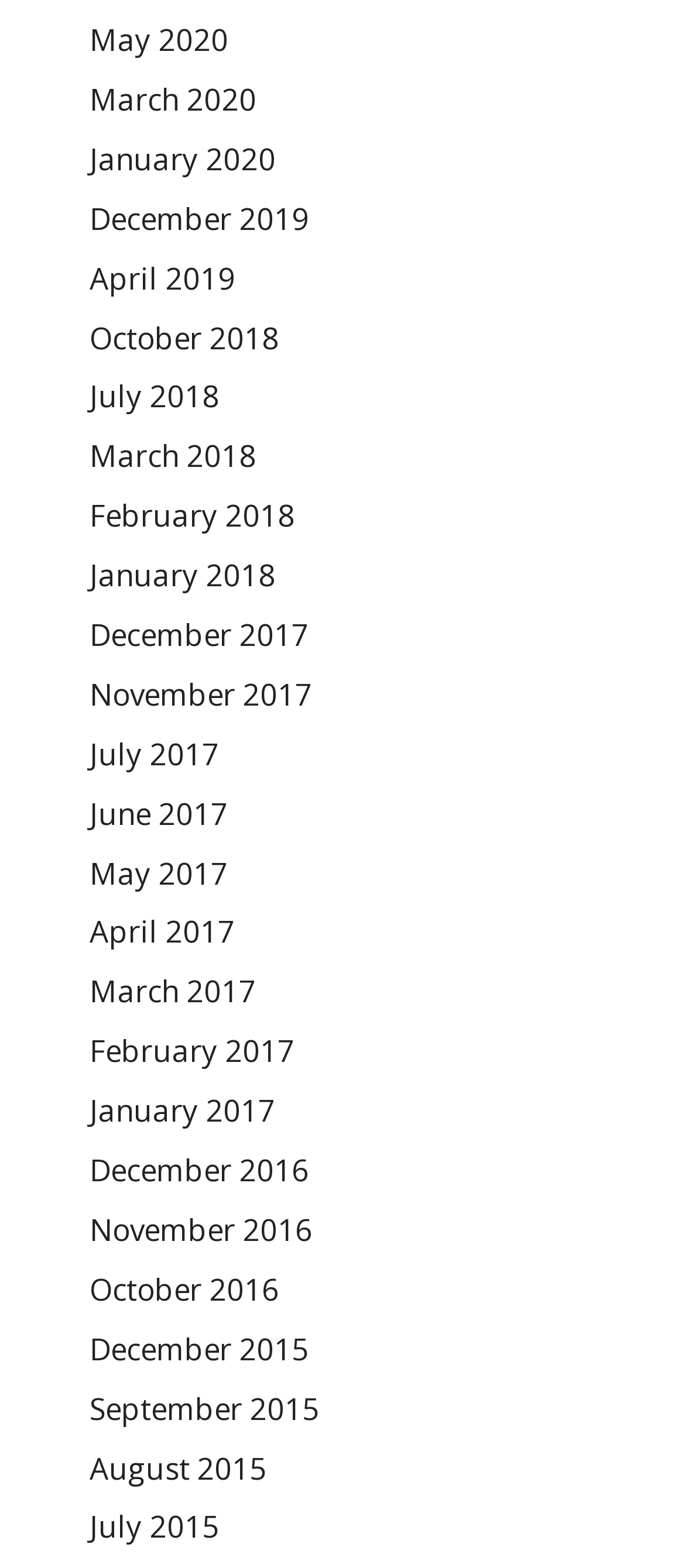Respond to the following query with just one word or a short phrase: 
What is the latest month available on this webpage?

May 2020